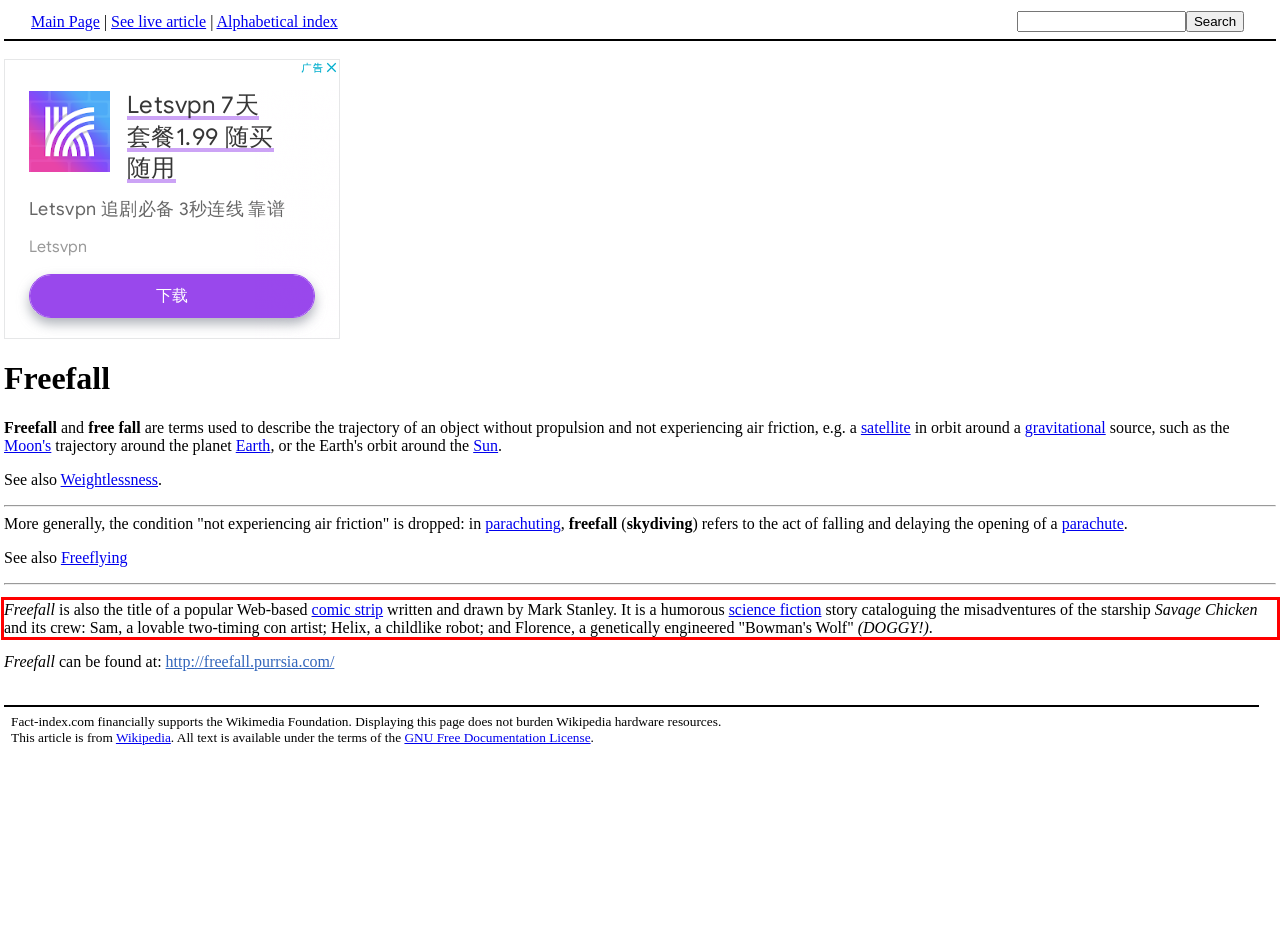Given a webpage screenshot with a red bounding box, perform OCR to read and deliver the text enclosed by the red bounding box.

Freefall is also the title of a popular Web-based comic strip written and drawn by Mark Stanley. It is a humorous science fiction story cataloguing the misadventures of the starship Savage Chicken and its crew: Sam, a lovable two-timing con artist; Helix, a childlike robot; and Florence, a genetically engineered "Bowman's Wolf" (DOGGY!).